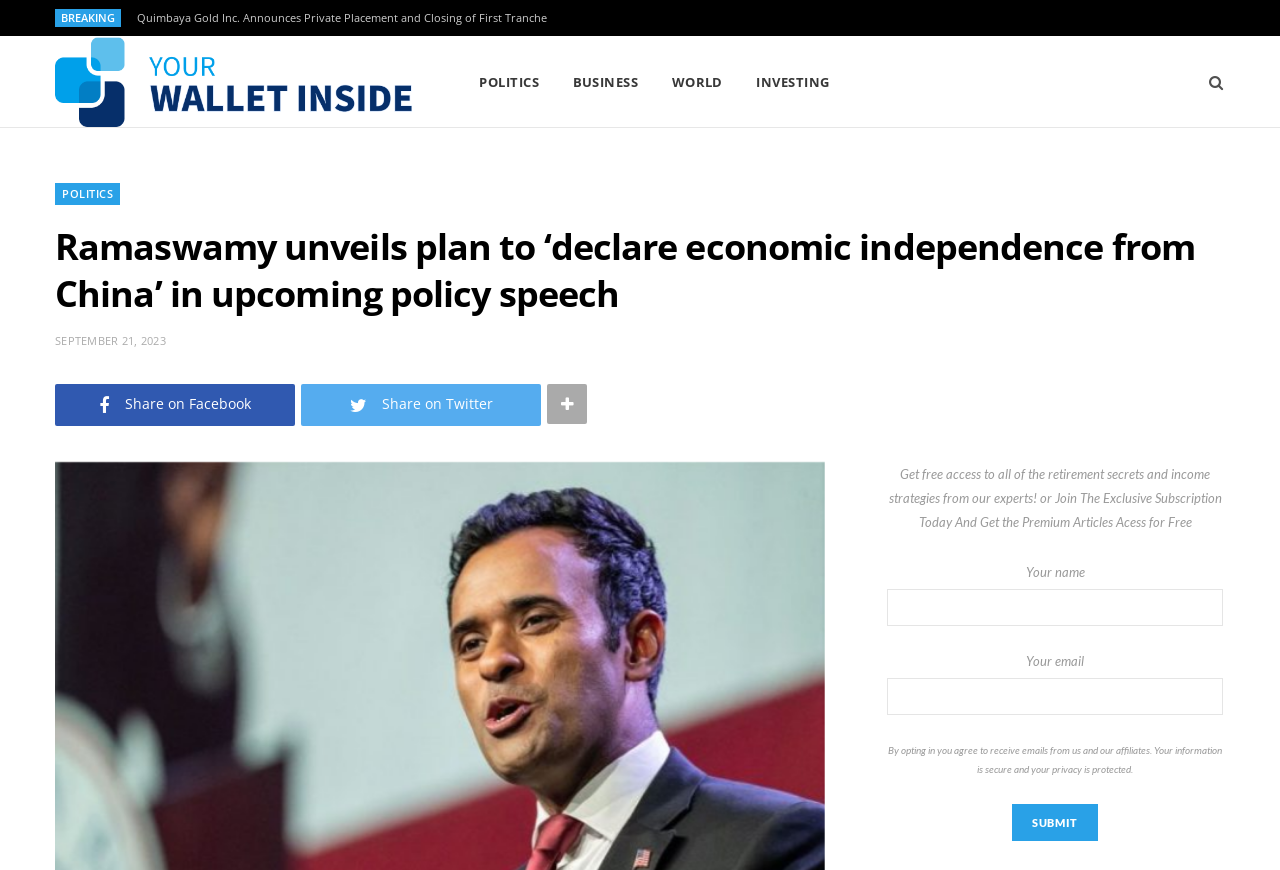Provide a brief response to the question below using one word or phrase:
What is the label of the first textbox in the form?

Your name